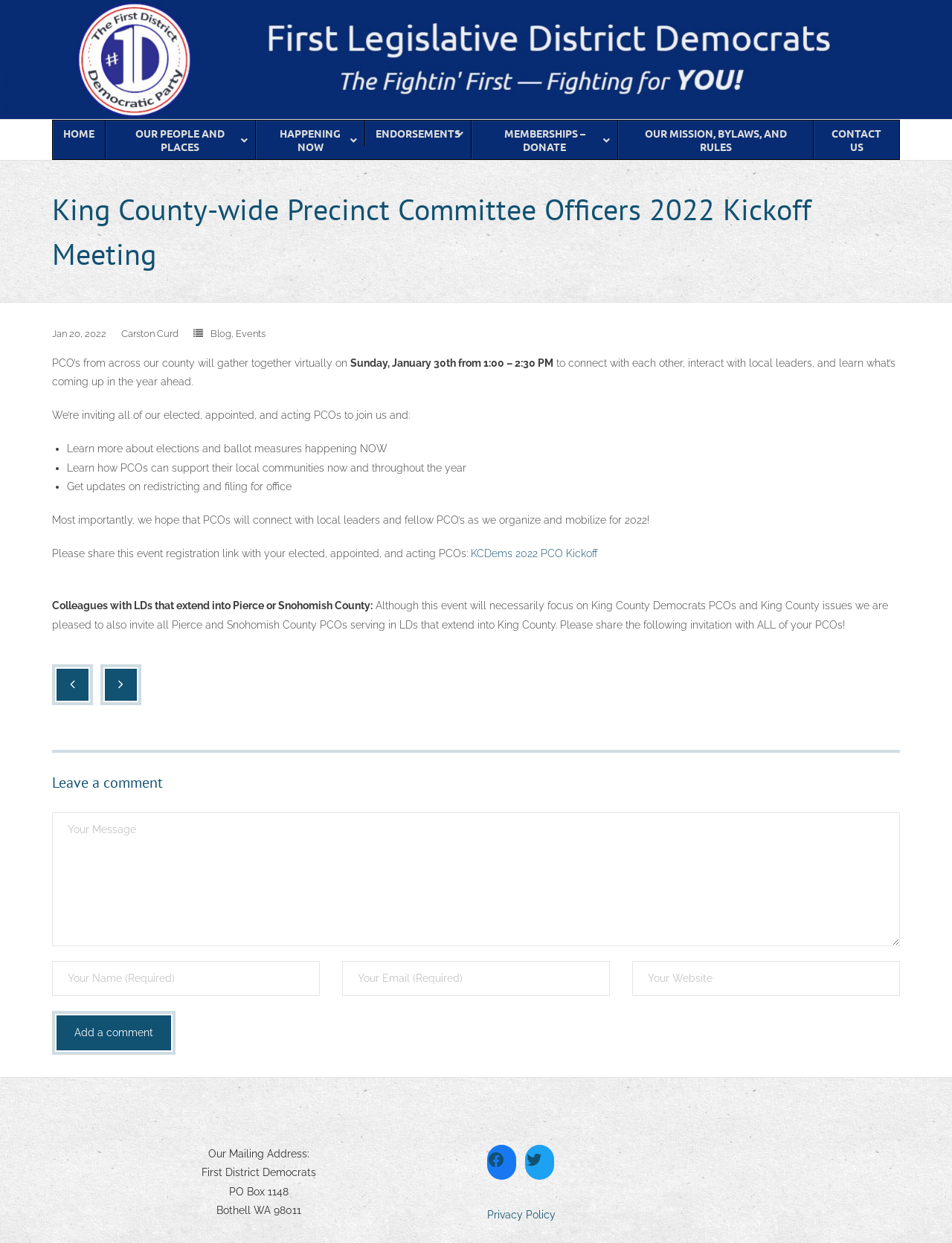Locate the UI element described by chatous.com and provide its bounding box coordinates. Use the format (top-left x, top-left y, bottom-right x, bottom-right y) with all values as floating point numbers between 0 and 1.

None